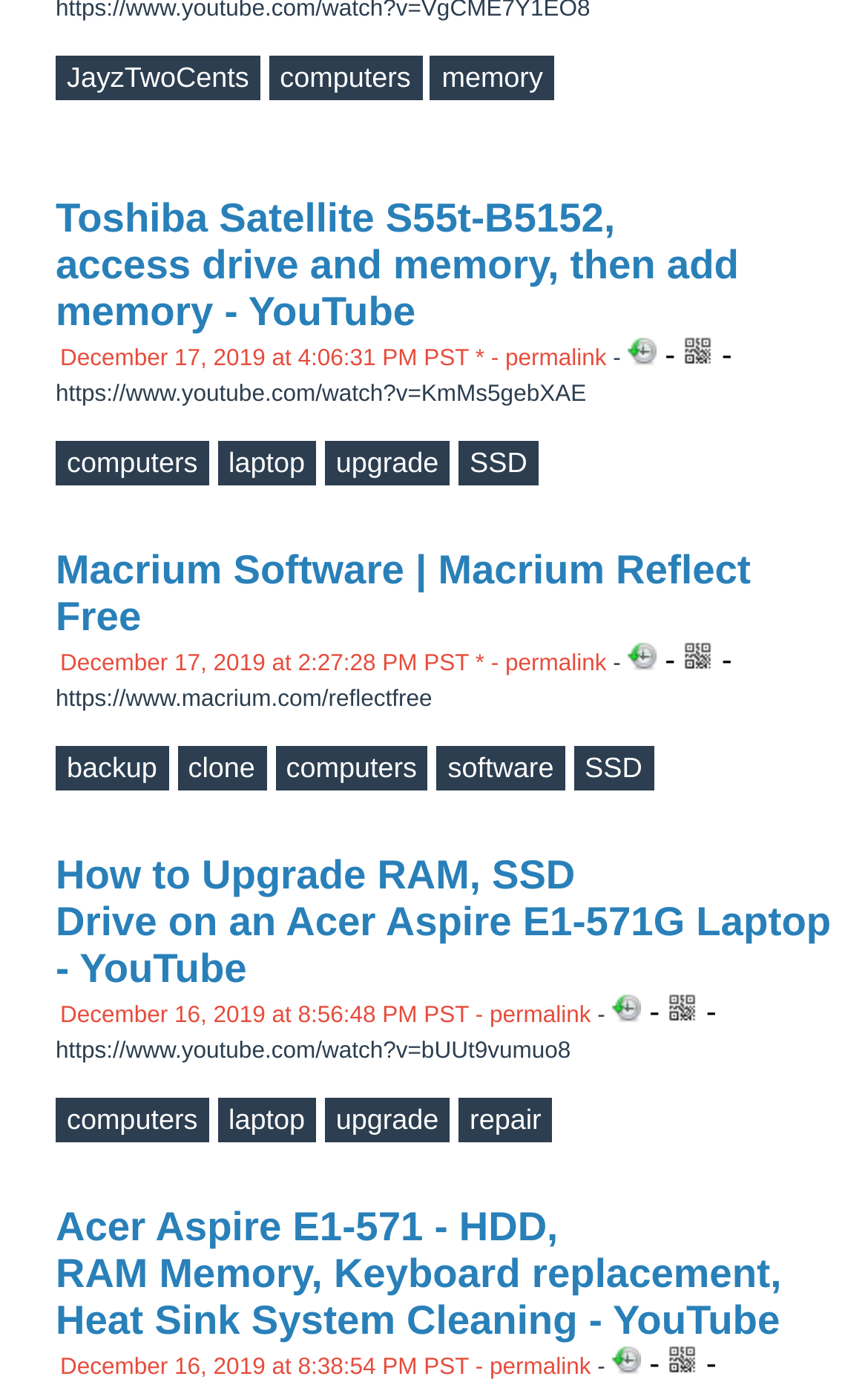Locate the bounding box coordinates of the area where you should click to accomplish the instruction: "Watch the YouTube video 'Toshiba Satellite S55t-B5152, access drive and memory, then add memory'".

[0.064, 0.141, 0.851, 0.241]